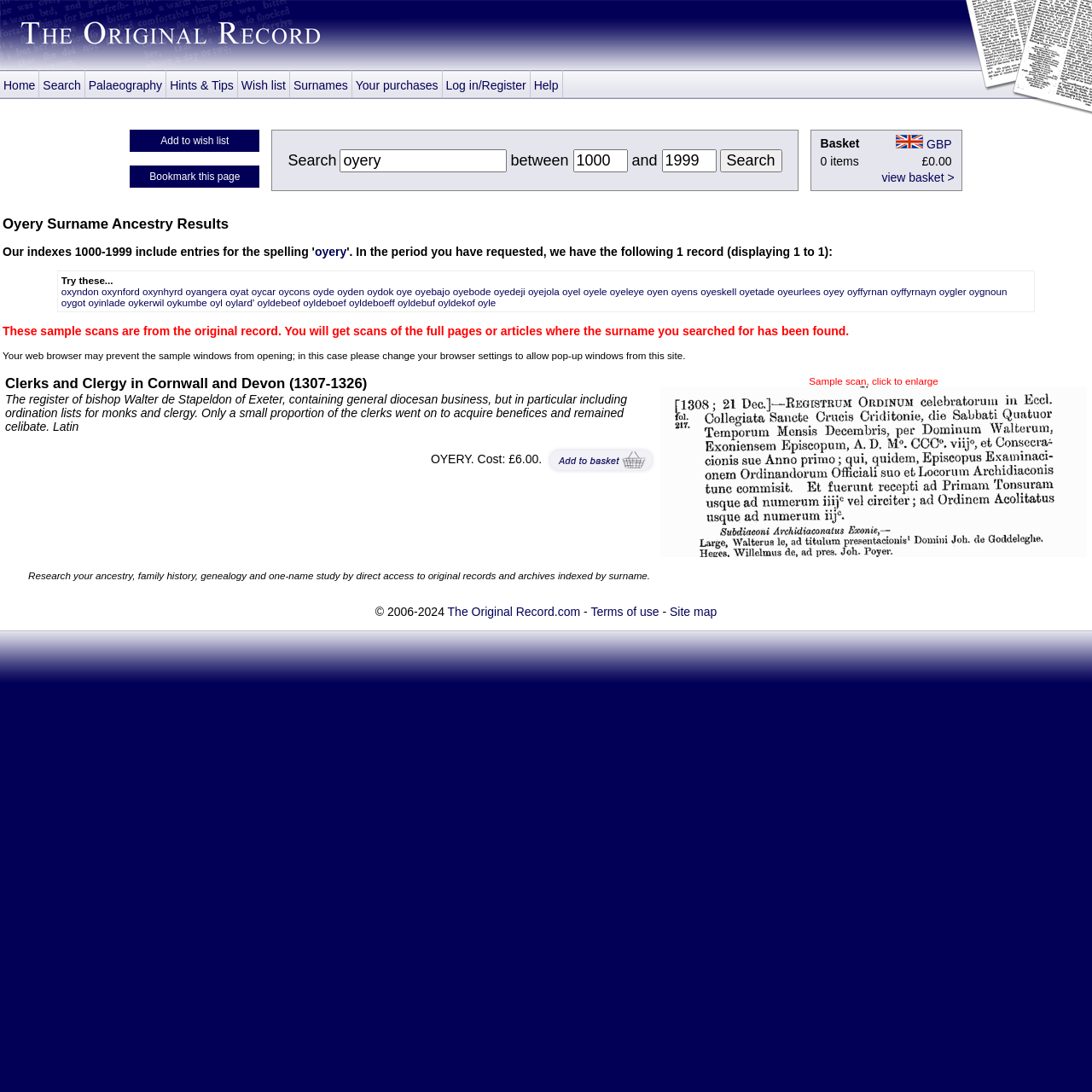Determine the bounding box coordinates of the region I should click to achieve the following instruction: "Search for oxyndon". Ensure the bounding box coordinates are four float numbers between 0 and 1, i.e., [left, top, right, bottom].

[0.056, 0.262, 0.09, 0.272]